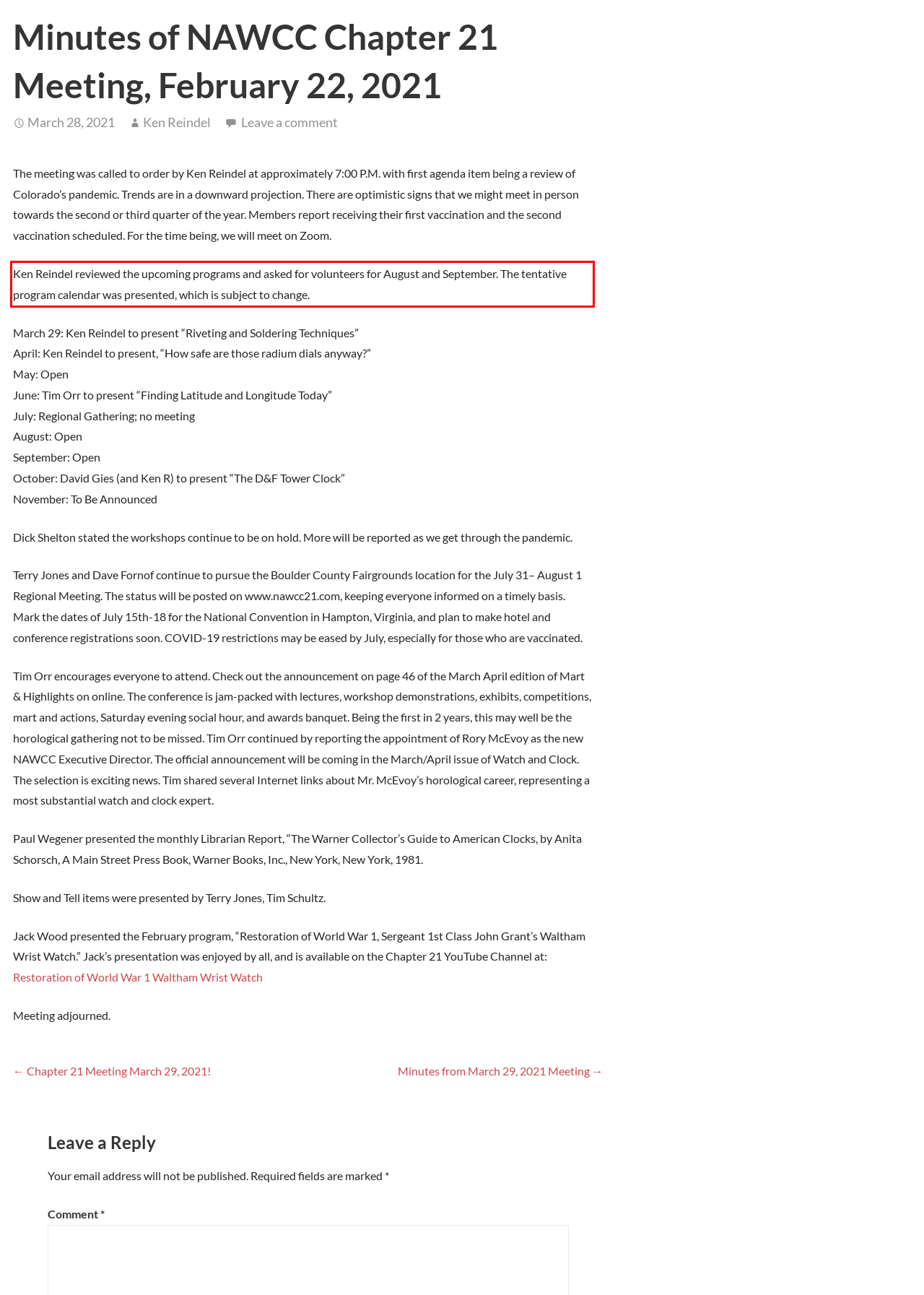You are looking at a screenshot of a webpage with a red rectangle bounding box. Use OCR to identify and extract the text content found inside this red bounding box.

Ken Reindel reviewed the upcoming programs and asked for volunteers for August and September. The tentative program calendar was presented, which is subject to change.